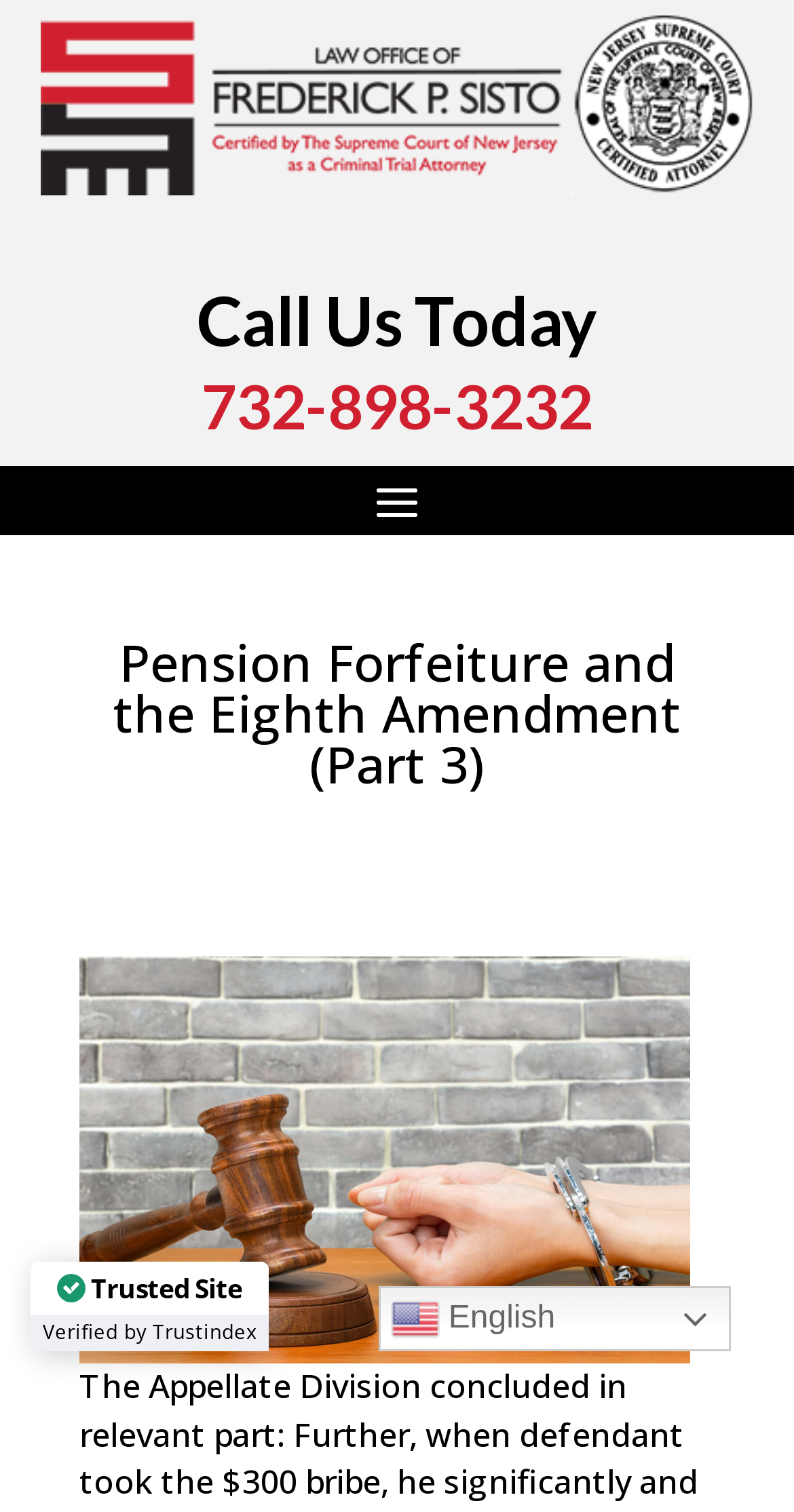Provide a comprehensive caption for the webpage.

The webpage appears to be a blog post titled "Pension Forfeiture and the Eighth Amendment (Part 3)" by Fred Sisto, a criminal attorney based in Monmouth and Ocean County, New Jersey. 

At the top of the page, there is a link to Fred Sisto's website, accompanied by an image of the same name. Below this, there are two headings: "Call Us Today" and the phone number "732-898-3232". 

The main content of the page is headed by the title "Pension Forfeiture and the Eighth Amendment (Part 3)", which is followed by the author's name, "Fred Sisto", and the publication date, "Jun 17, 2020". 

To the right of the author's name, there are links to related categories, including "Blog", "Criminal Law", "Monmouth County", "New Jersey", and "Ocean County". 

Below the main content, there is a large image that takes up most of the width of the page. 

In the bottom right corner, there is a link to switch the language to English, accompanied by a small flag icon. Nearby, there are two trust badges, one indicating that the site is trusted and another verifying the site's trustworthiness through Trustindex.